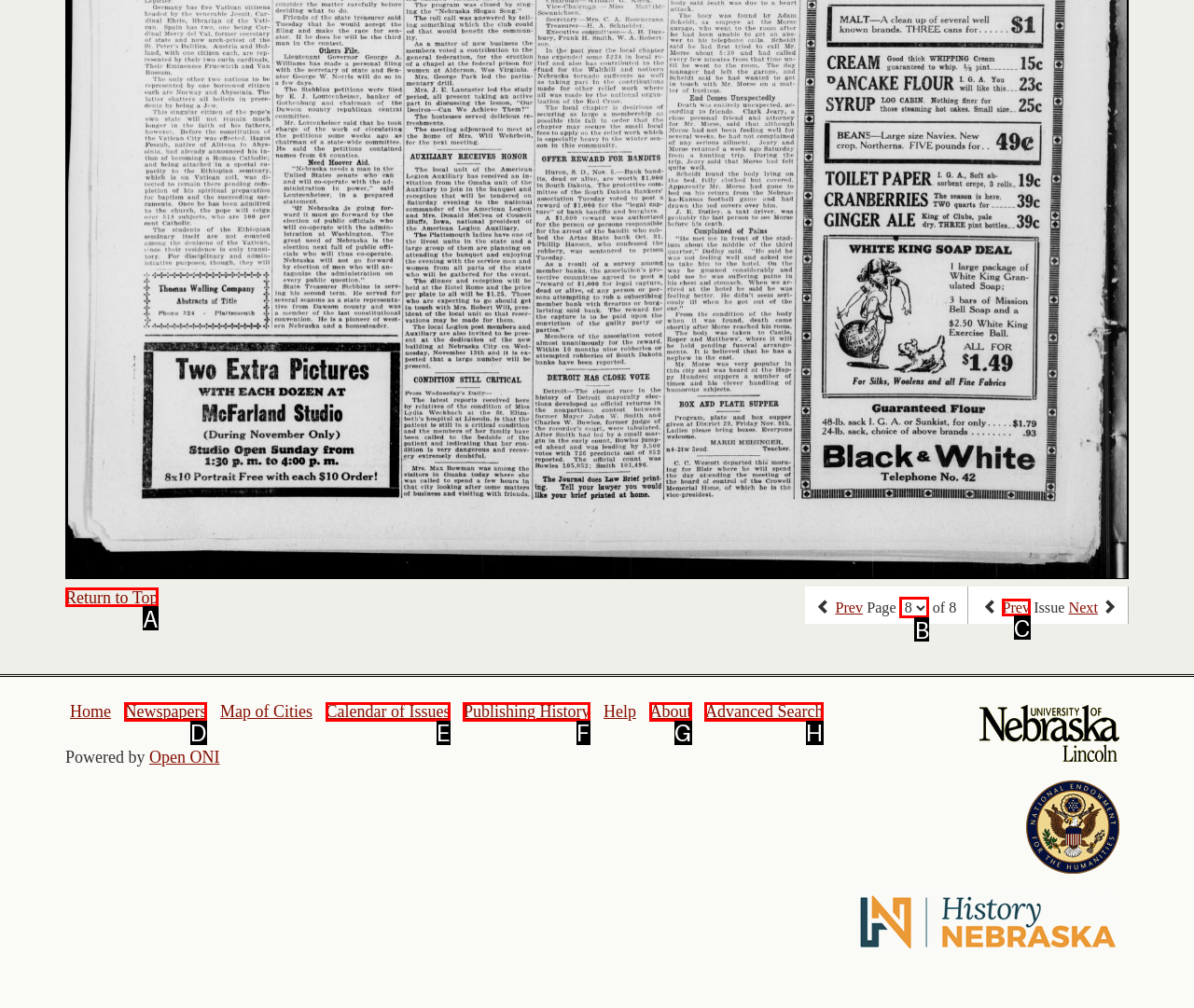Determine the option that best fits the description: Calendar of Issues
Reply with the letter of the correct option directly.

E